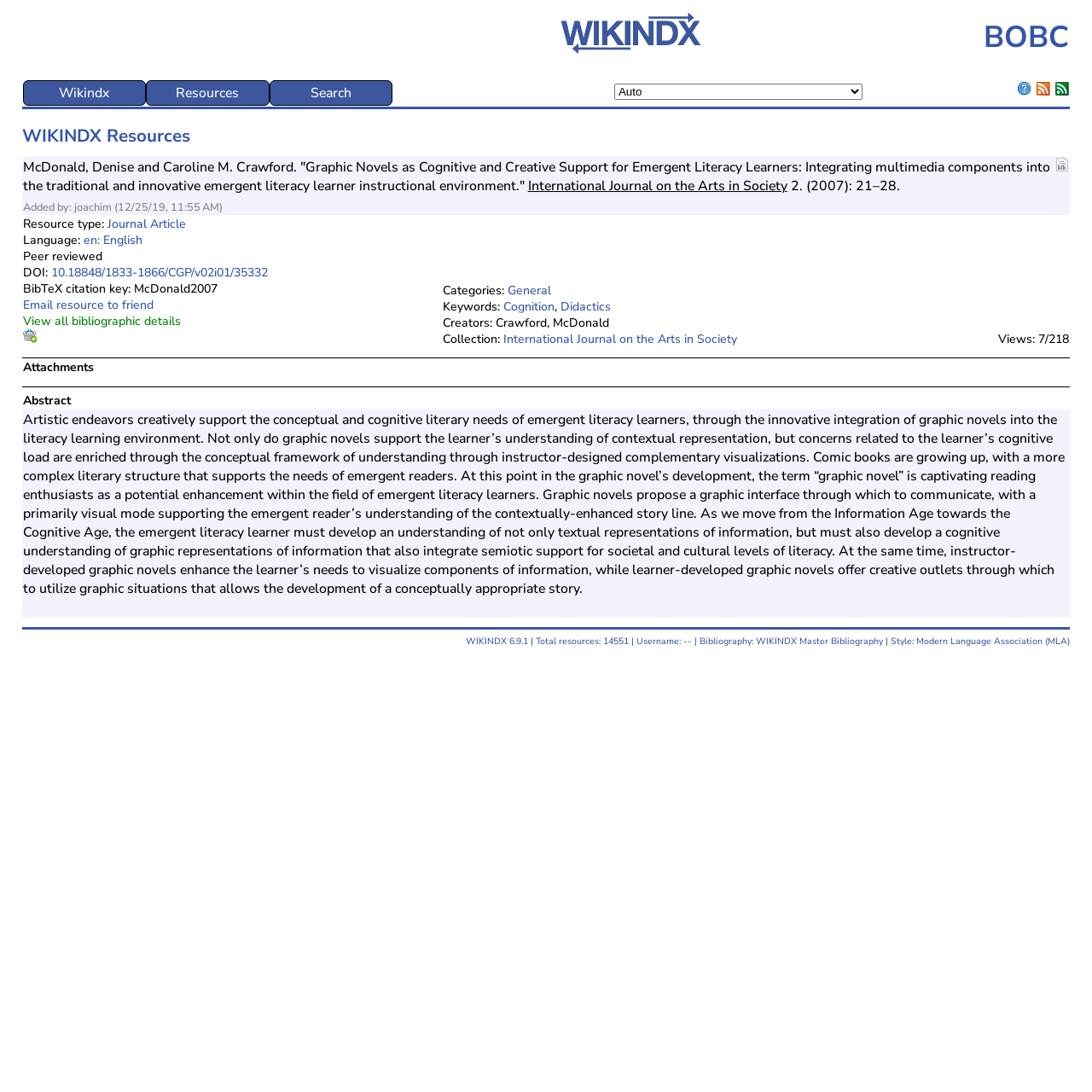Find the bounding box coordinates of the clickable region needed to perform the following instruction: "Click on the link to view the abstract". The coordinates should be provided as four float numbers between 0 and 1, i.e., [left, top, right, bottom].

[0.02, 0.354, 0.98, 0.375]